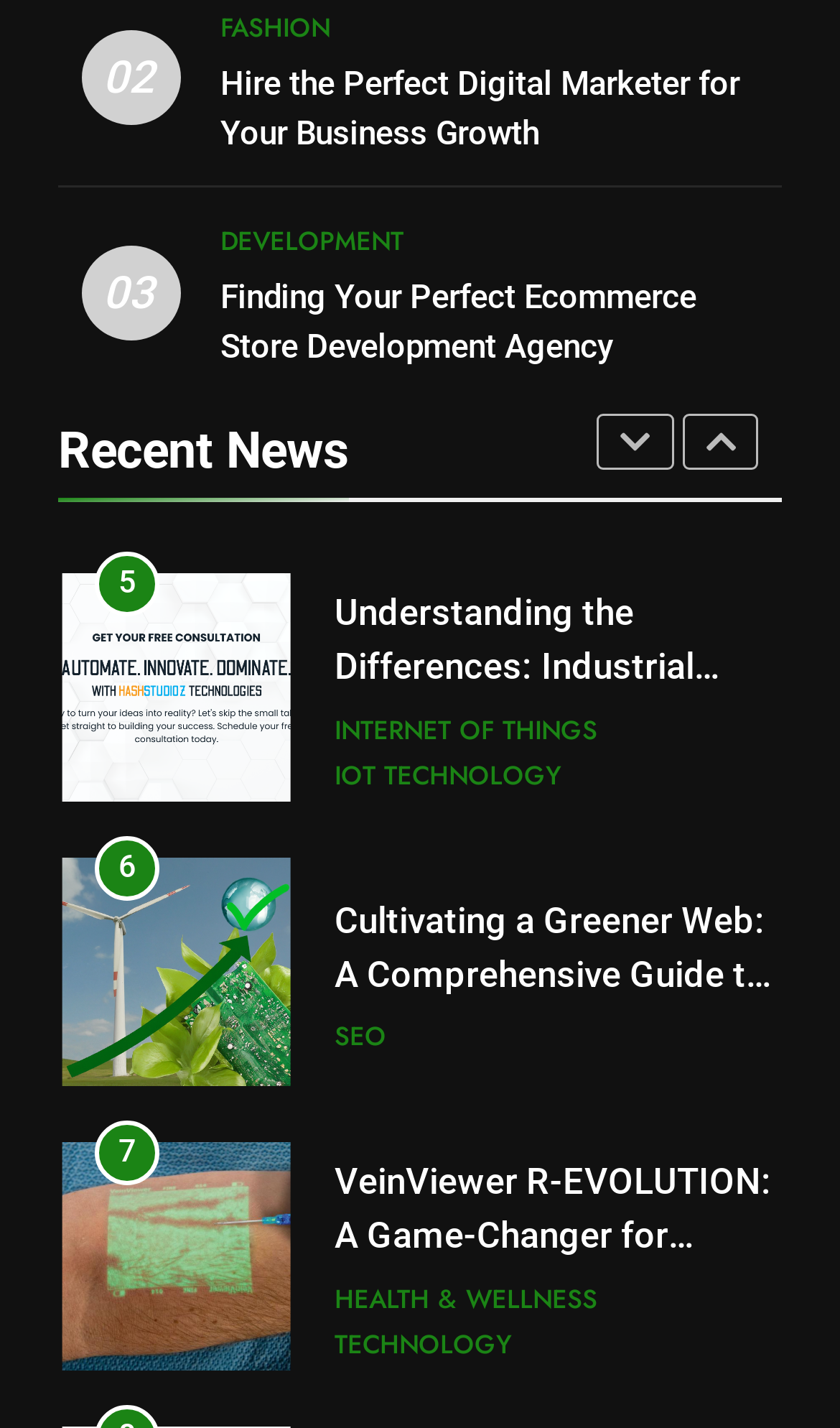Based on the element description: "News & Media", identify the bounding box coordinates for this UI element. The coordinates must be four float numbers between 0 and 1, listed as [left, top, right, bottom].

[0.398, 0.027, 0.624, 0.054]